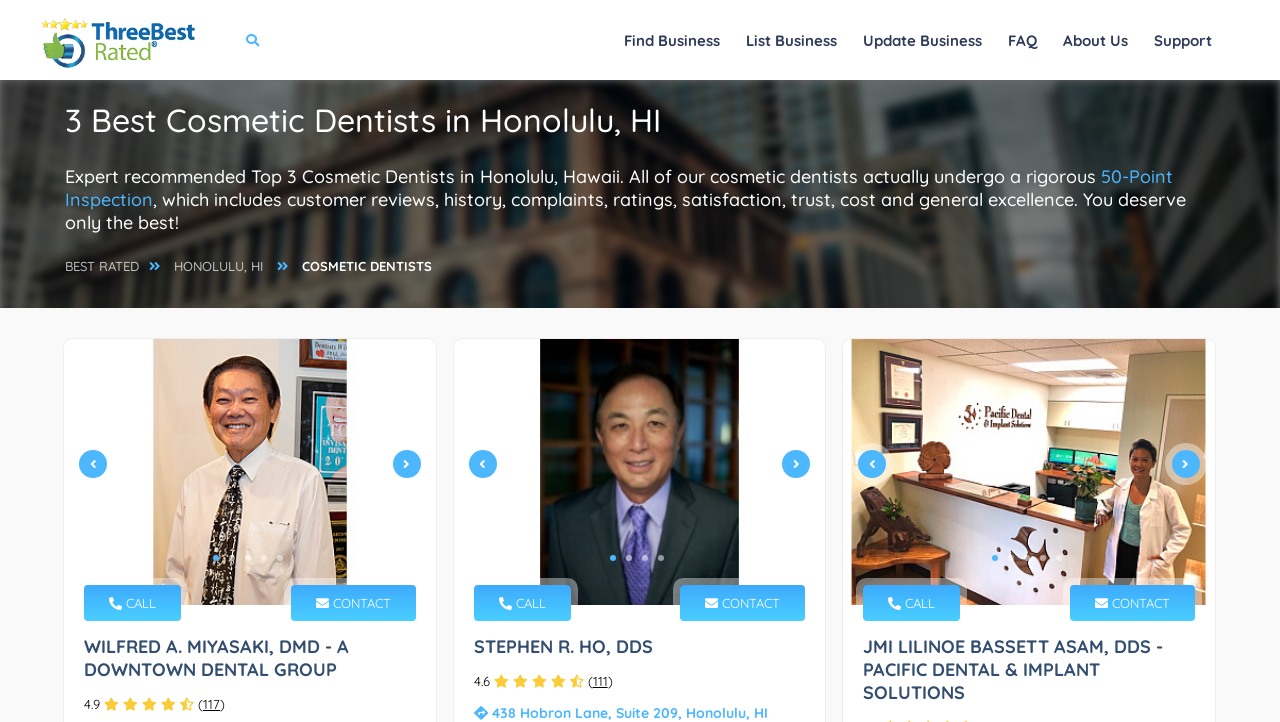Identify the bounding box coordinates for the region to click in order to carry out this instruction: "Click on the 'ThreeBestRated.com' link". Provide the coordinates using four float numbers between 0 and 1, formatted as [left, top, right, bottom].

[0.022, 0.046, 0.162, 0.068]